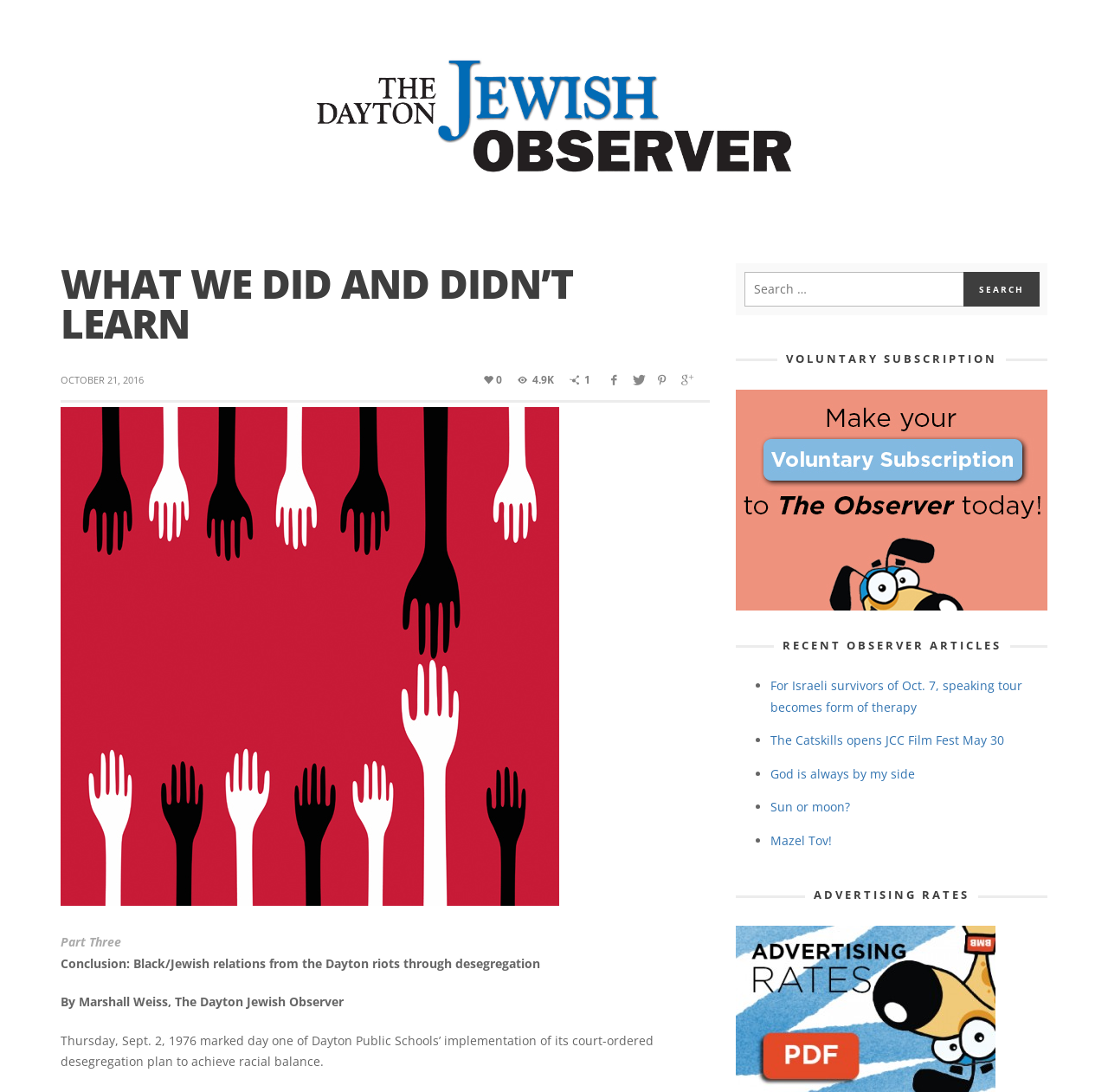Respond with a single word or phrase for the following question: 
What is the title of the article?

What we did and didn’t learn